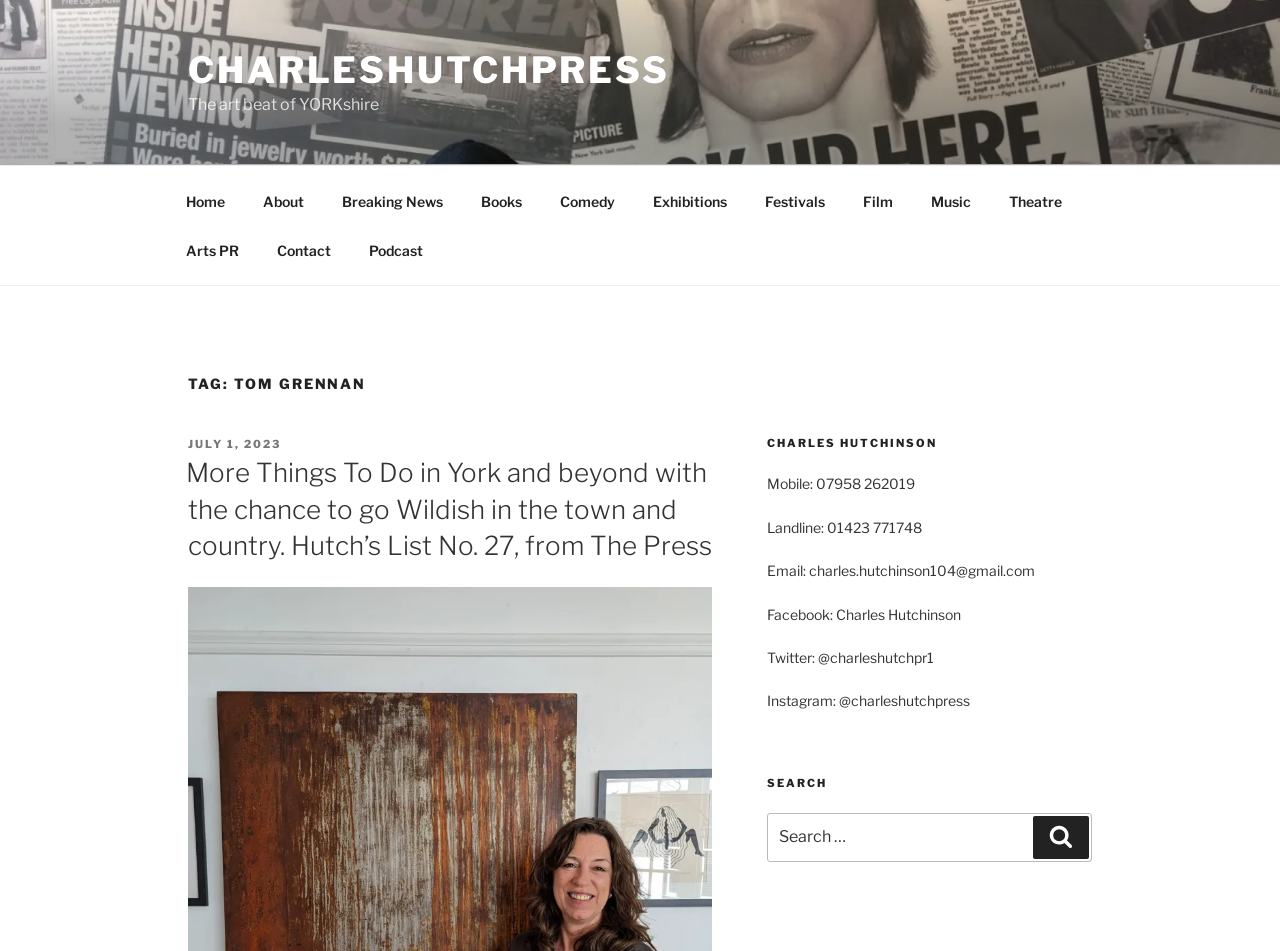Find the bounding box coordinates for the UI element that matches this description: "Comedy".

[0.423, 0.186, 0.494, 0.237]